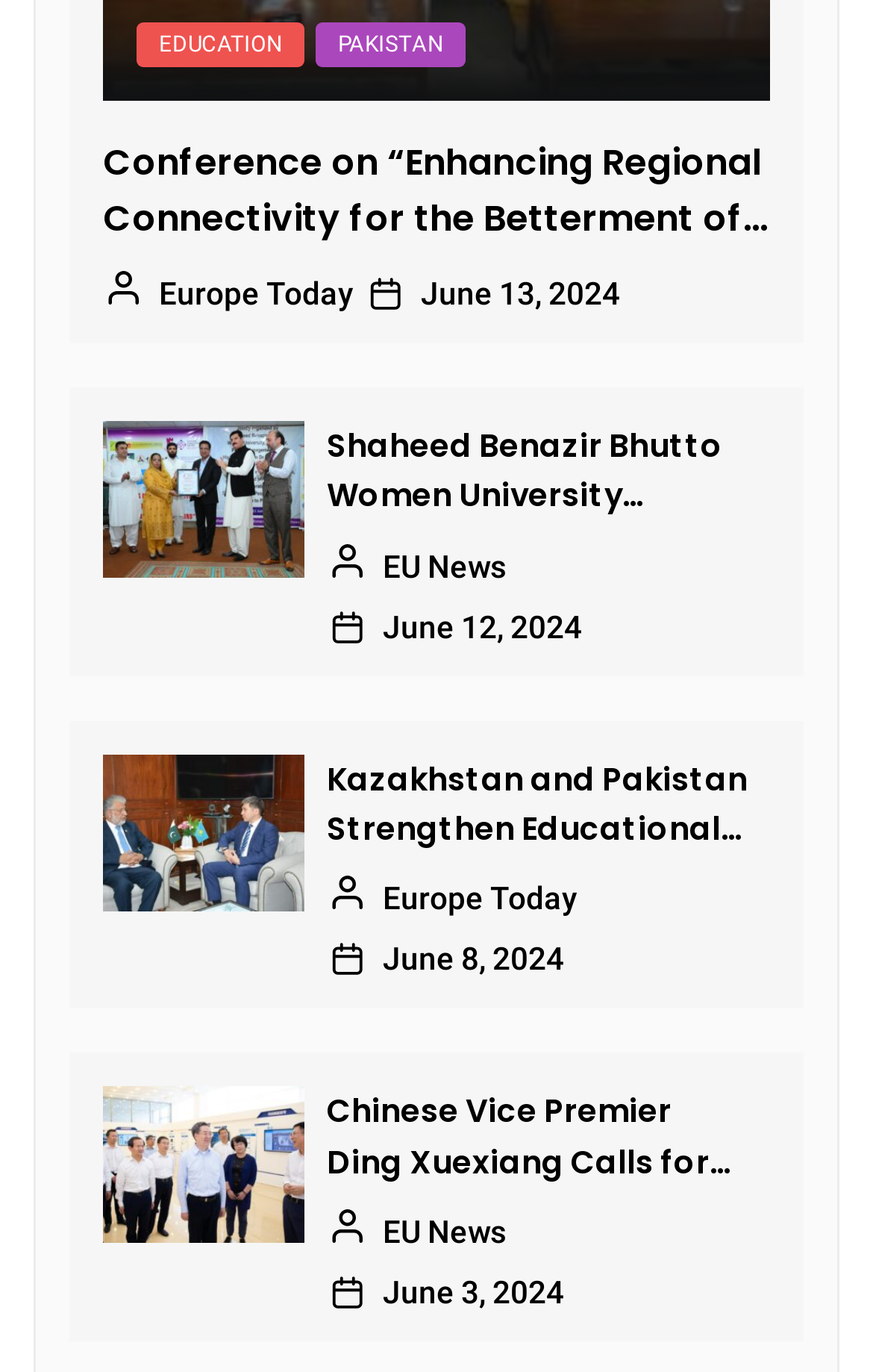Identify the bounding box coordinates for the UI element described as: "June 3, 2024June 3, 2024". The coordinates should be provided as four floats between 0 and 1: [left, top, right, bottom].

[0.438, 0.929, 0.646, 0.955]